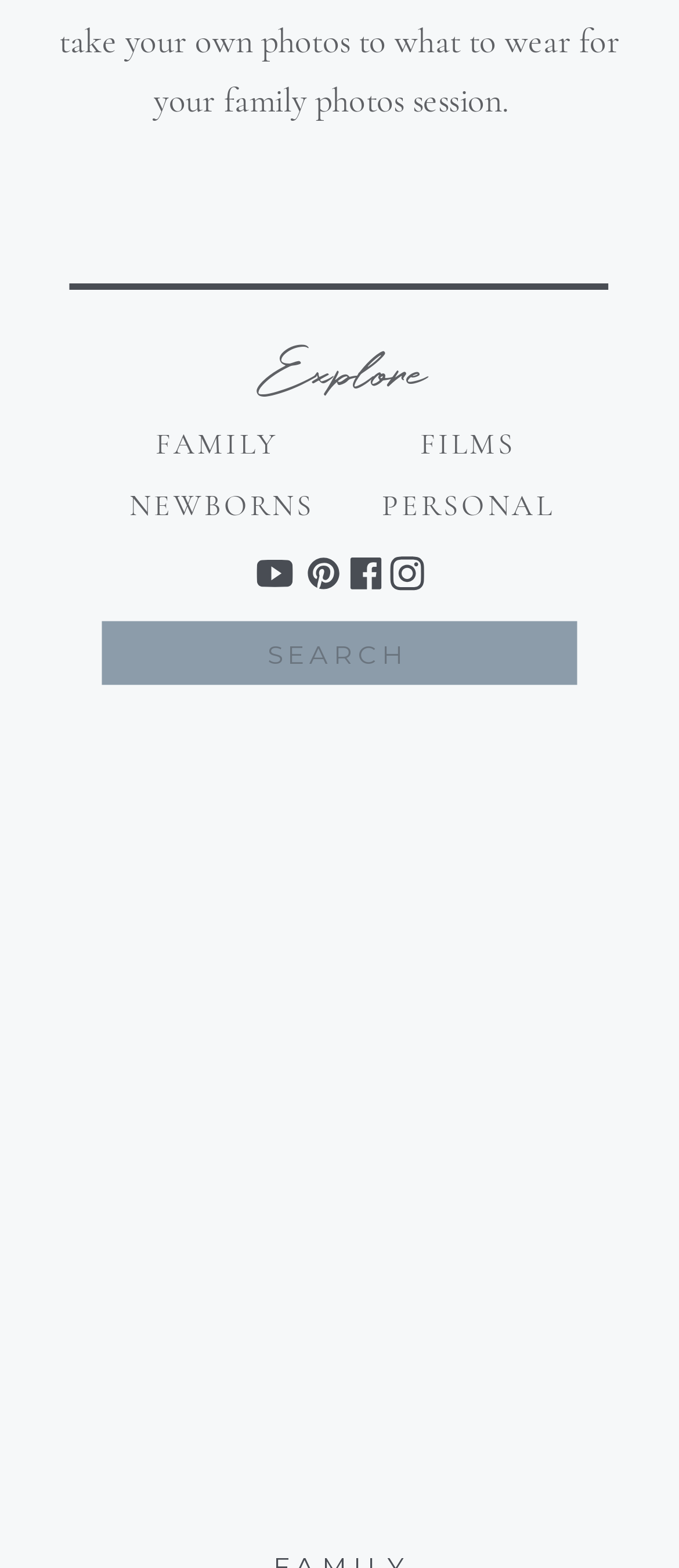Analyze the image and answer the question with as much detail as possible: 
What is the main theme of the website?

I inferred the main theme of the website by looking at the various elements related to photography, such as the categories of photos, the photographer's name, and the social media links, which suggest that the website is primarily about photography.